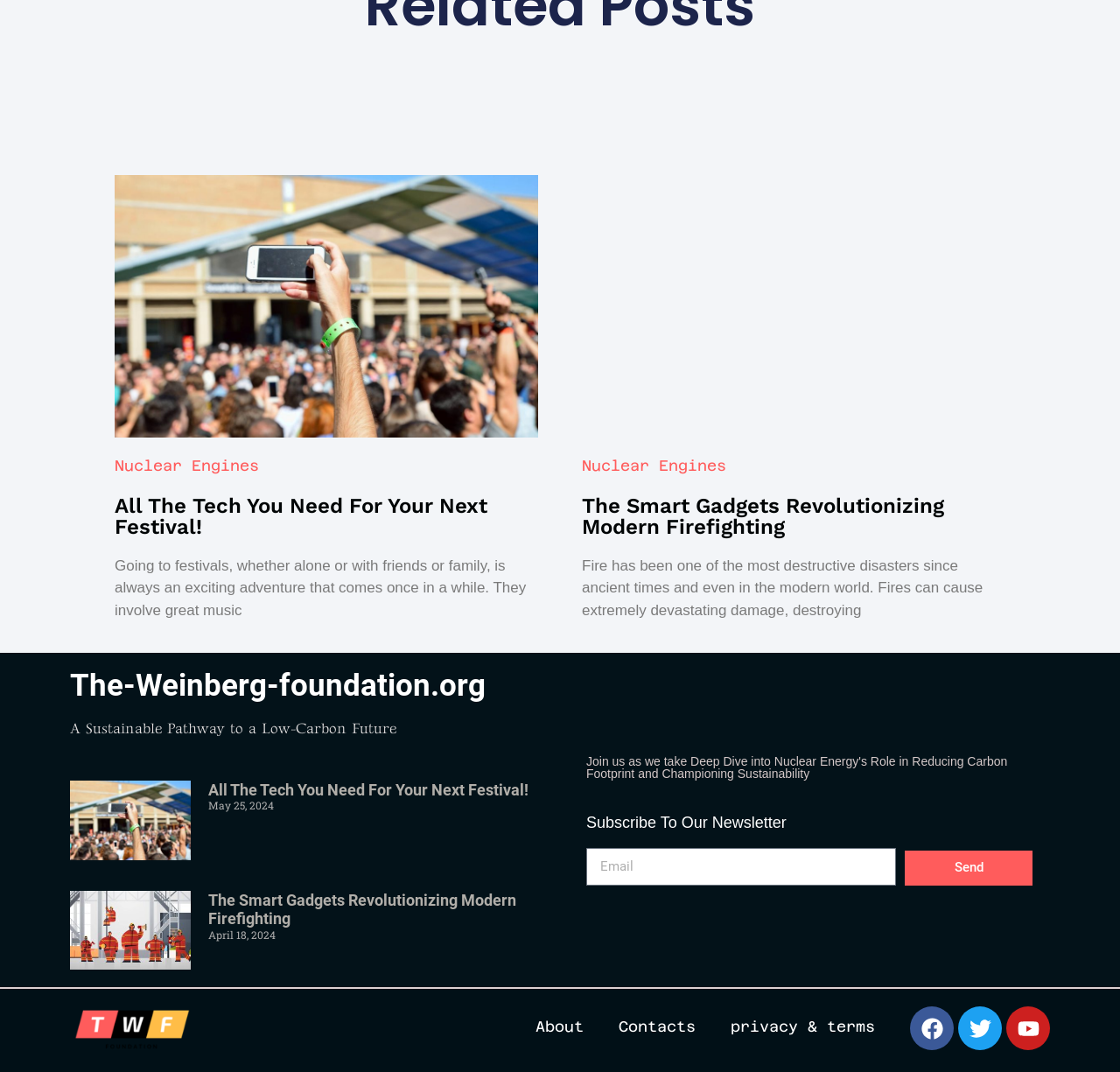Can you pinpoint the bounding box coordinates for the clickable element required for this instruction: "Click on the About link"? The coordinates should be four float numbers between 0 and 1, i.e., [left, top, right, bottom].

[0.462, 0.939, 0.537, 0.977]